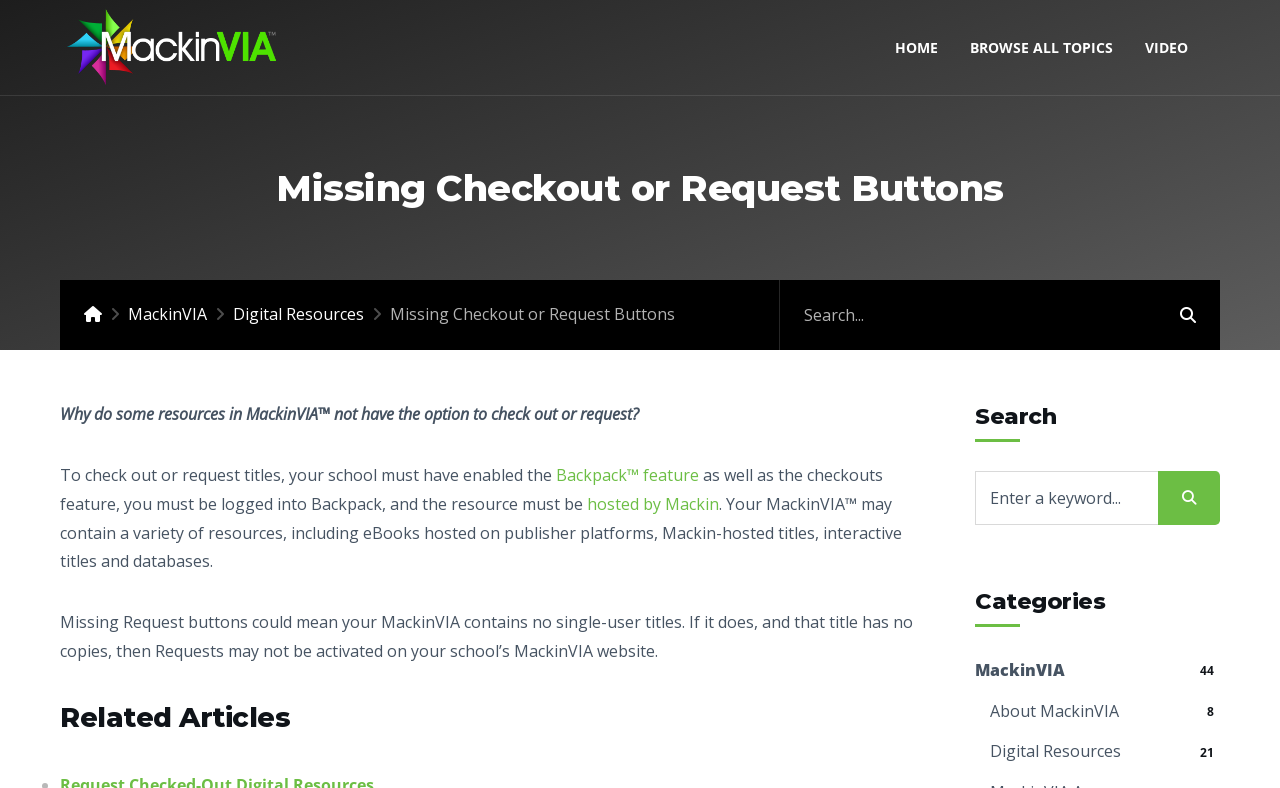Ascertain the bounding box coordinates for the UI element detailed here: "Backpack™ feature". The coordinates should be provided as [left, top, right, bottom] with each value being a float between 0 and 1.

[0.434, 0.589, 0.546, 0.617]